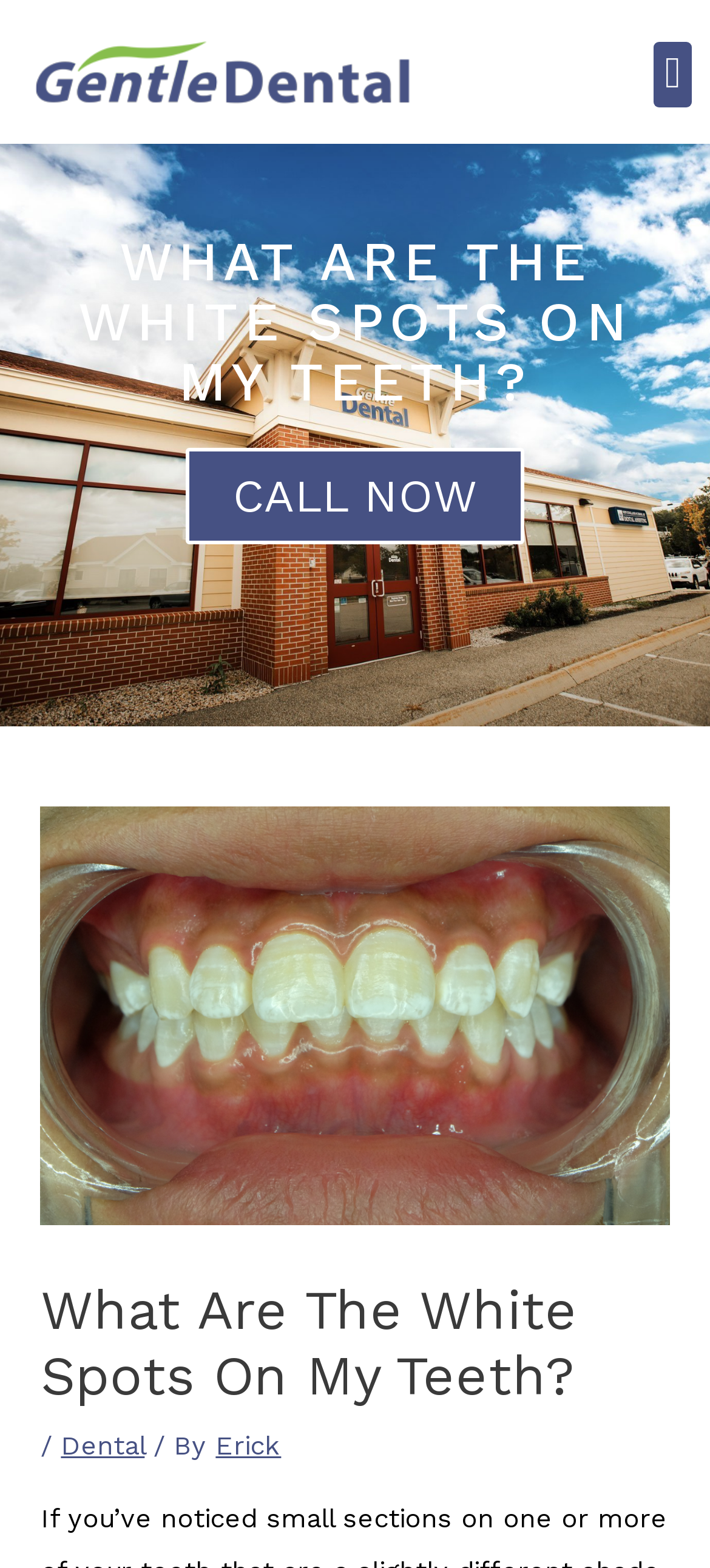Predict the bounding box for the UI component with the following description: "Erick".

[0.304, 0.912, 0.396, 0.933]